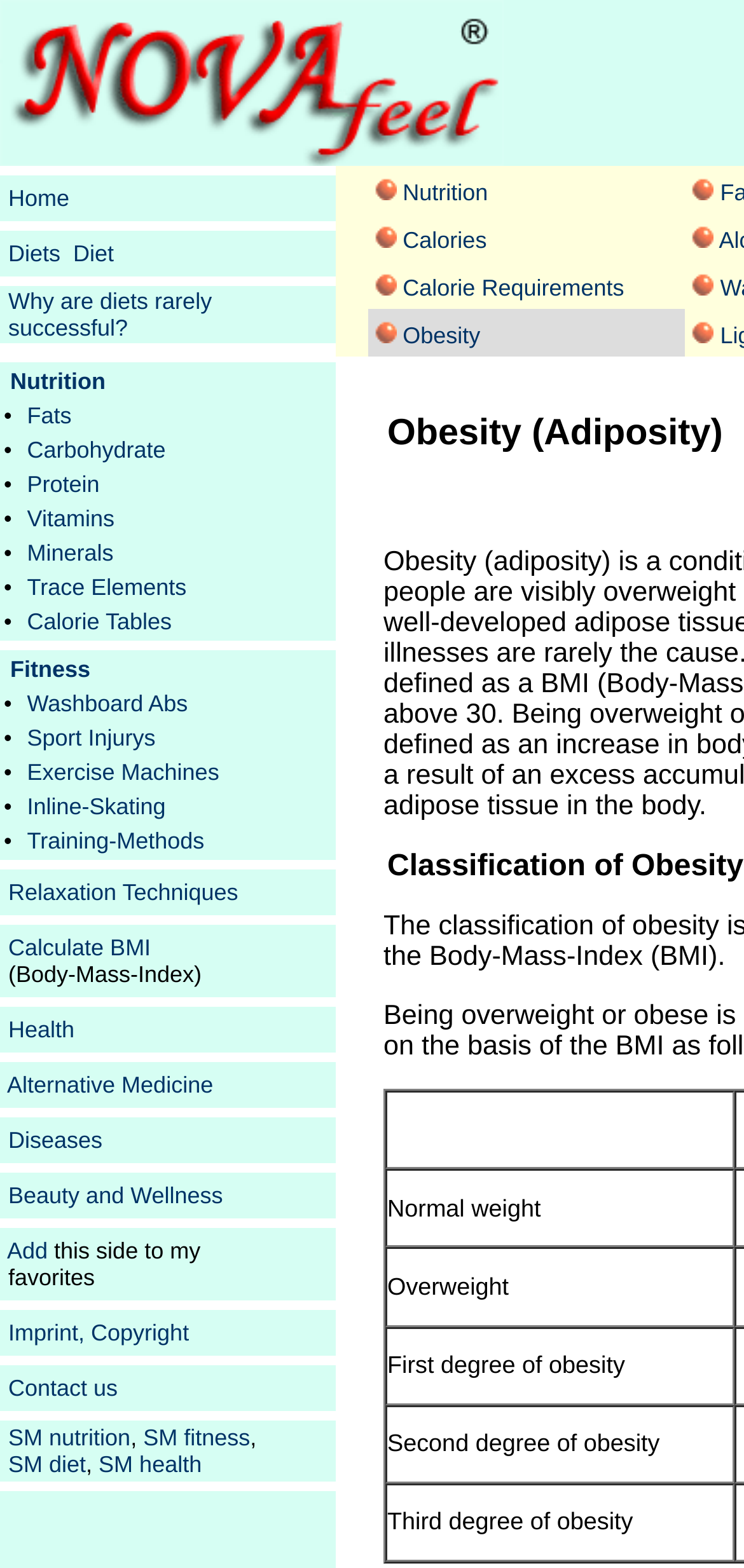Write a detailed summary of the webpage, including text, images, and layout.

This webpage is about diet and nutrition, with a focus on obesity. At the top, there is a logo "Novafeel.com" with an image. Below the logo, there are several tabs, including "Nutrition", "Calories", "Calorie Requirements", and "Obesity", each with an image and a link. 

To the left of these tabs, there is a table of contents with links to various diet-related topics, including "Home", "Diets", "Why are diets rarely successful?", and "Nutrition" with subtopics like "Fats", "Carbohydrate", "Protein", "Vitamins", and "Minerals". 

Below the table of contents, there is a grid with several cells, each containing a description of a different weight category, including "Normal weight", "Overweight", "First degree of obesity", "Second degree of obesity", and "Third degree of obesity".